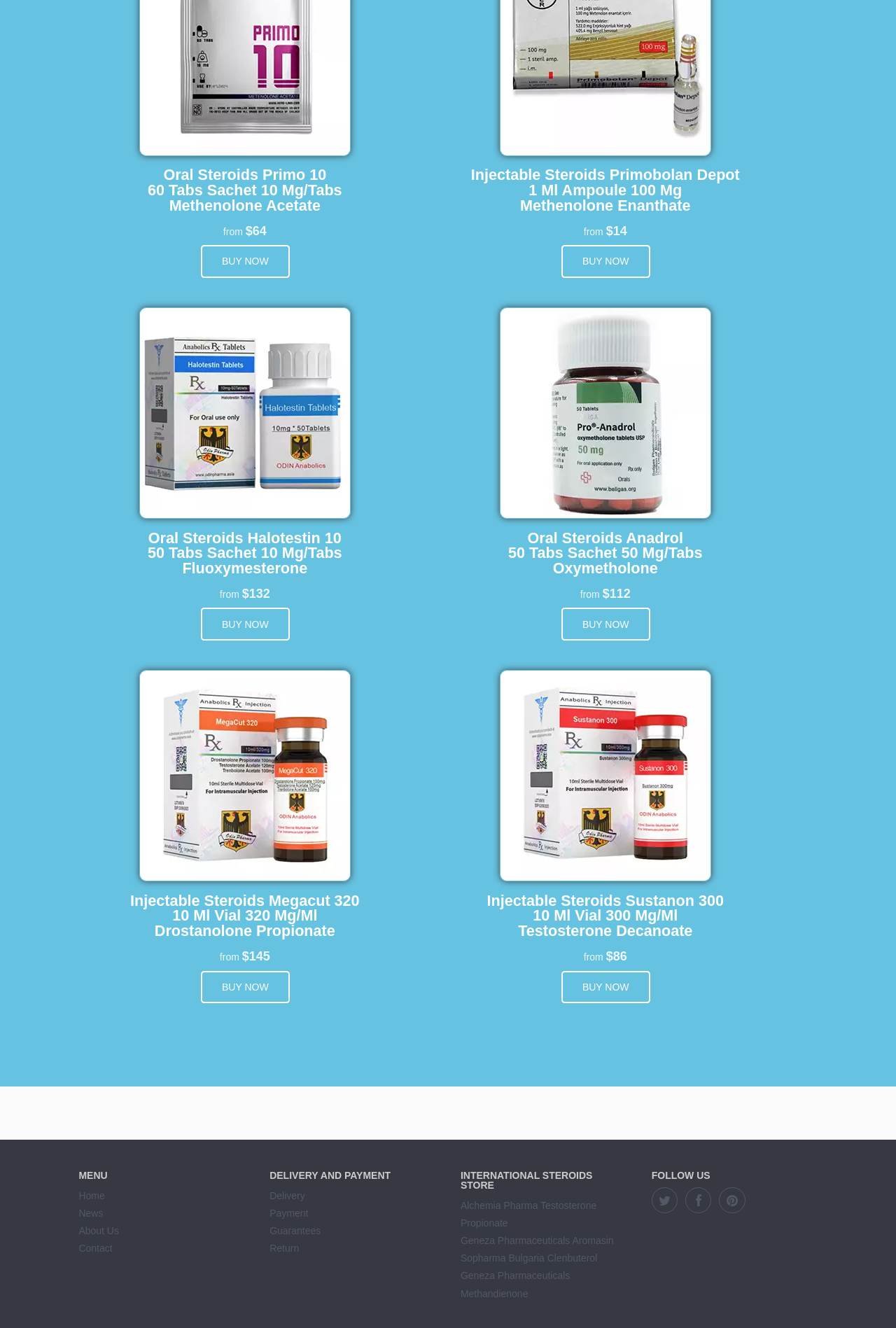Find the bounding box coordinates of the element I should click to carry out the following instruction: "Follow on Facebook".

[0.727, 0.894, 0.756, 0.914]